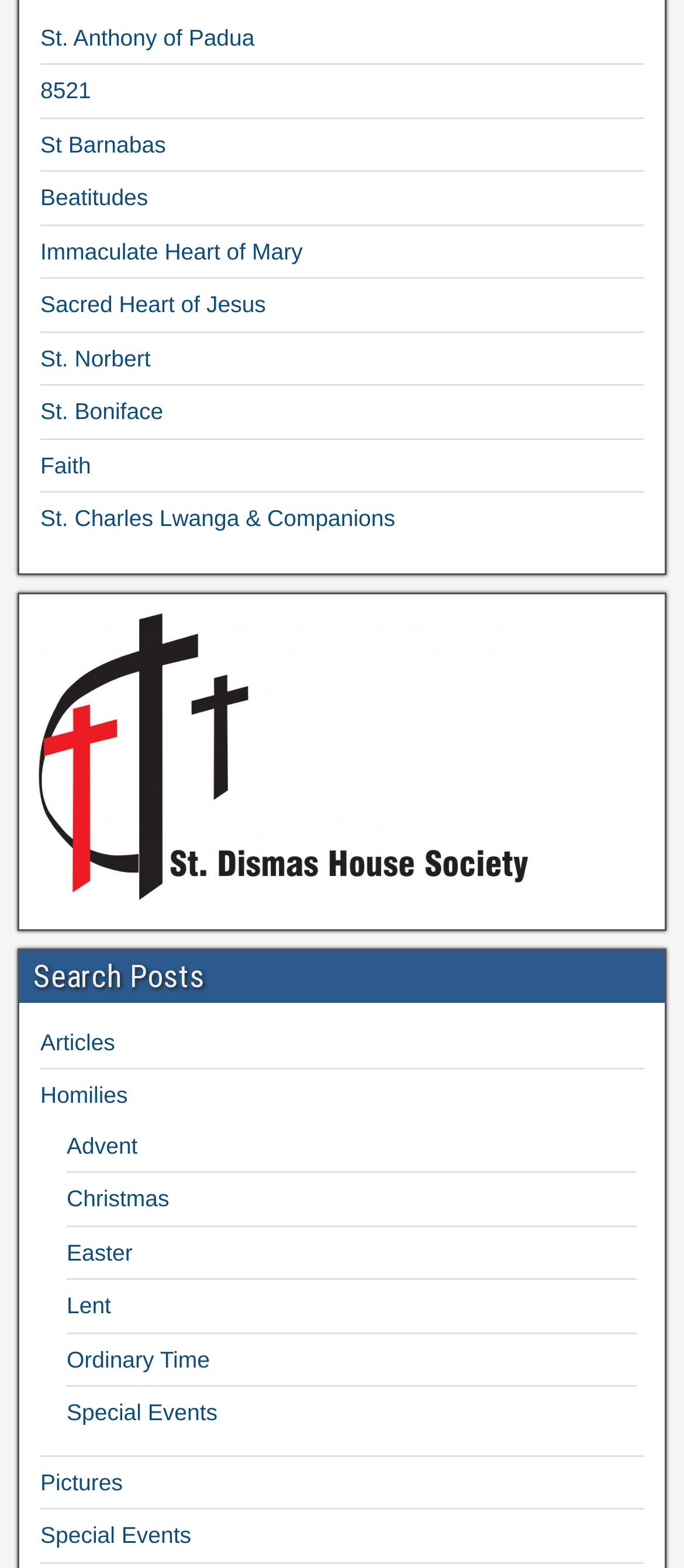Using the provided description: "St. Anthony of Padua", find the bounding box coordinates of the corresponding UI element. The output should be four float numbers between 0 and 1, in the format [left, top, right, bottom].

[0.059, 0.015, 0.372, 0.032]